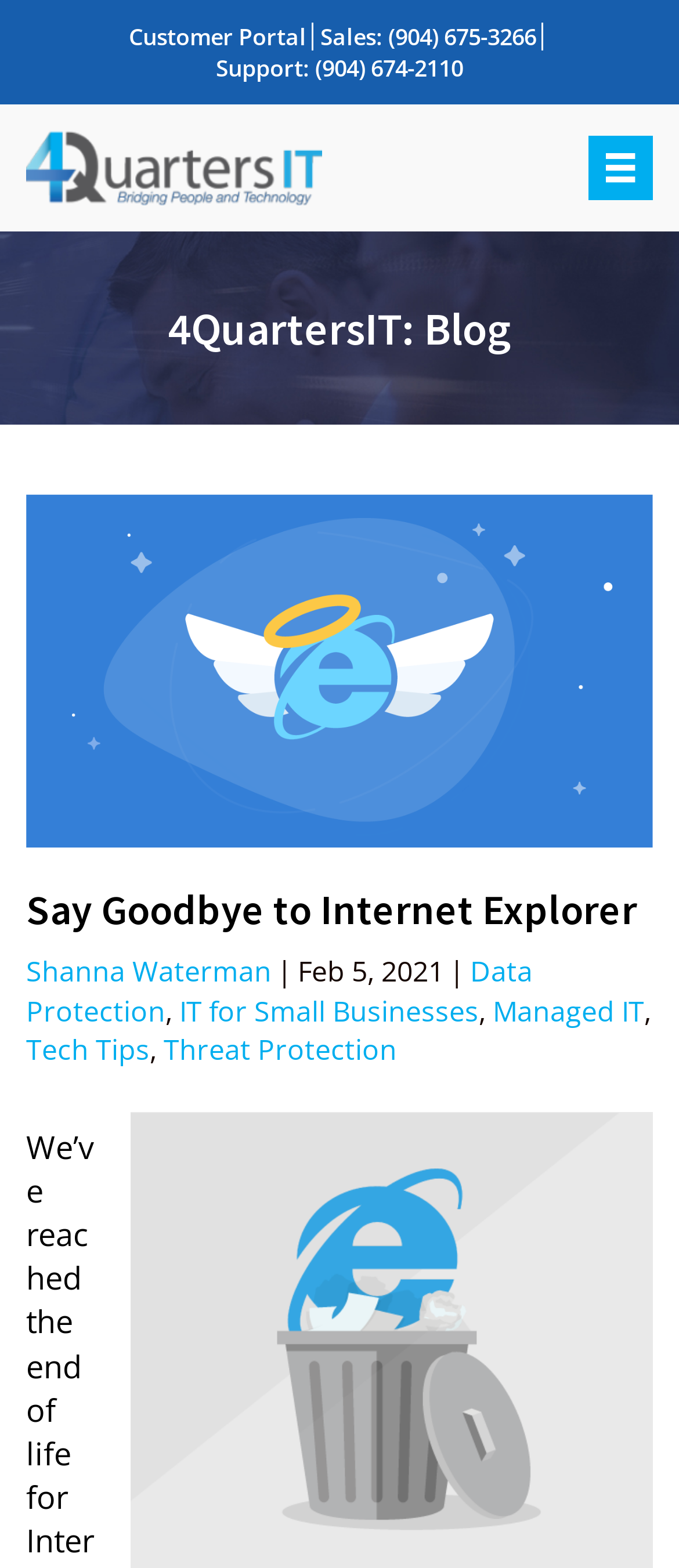Locate the bounding box coordinates of the element that should be clicked to fulfill the instruction: "Call the Sales phone number".

[0.472, 0.013, 0.79, 0.033]